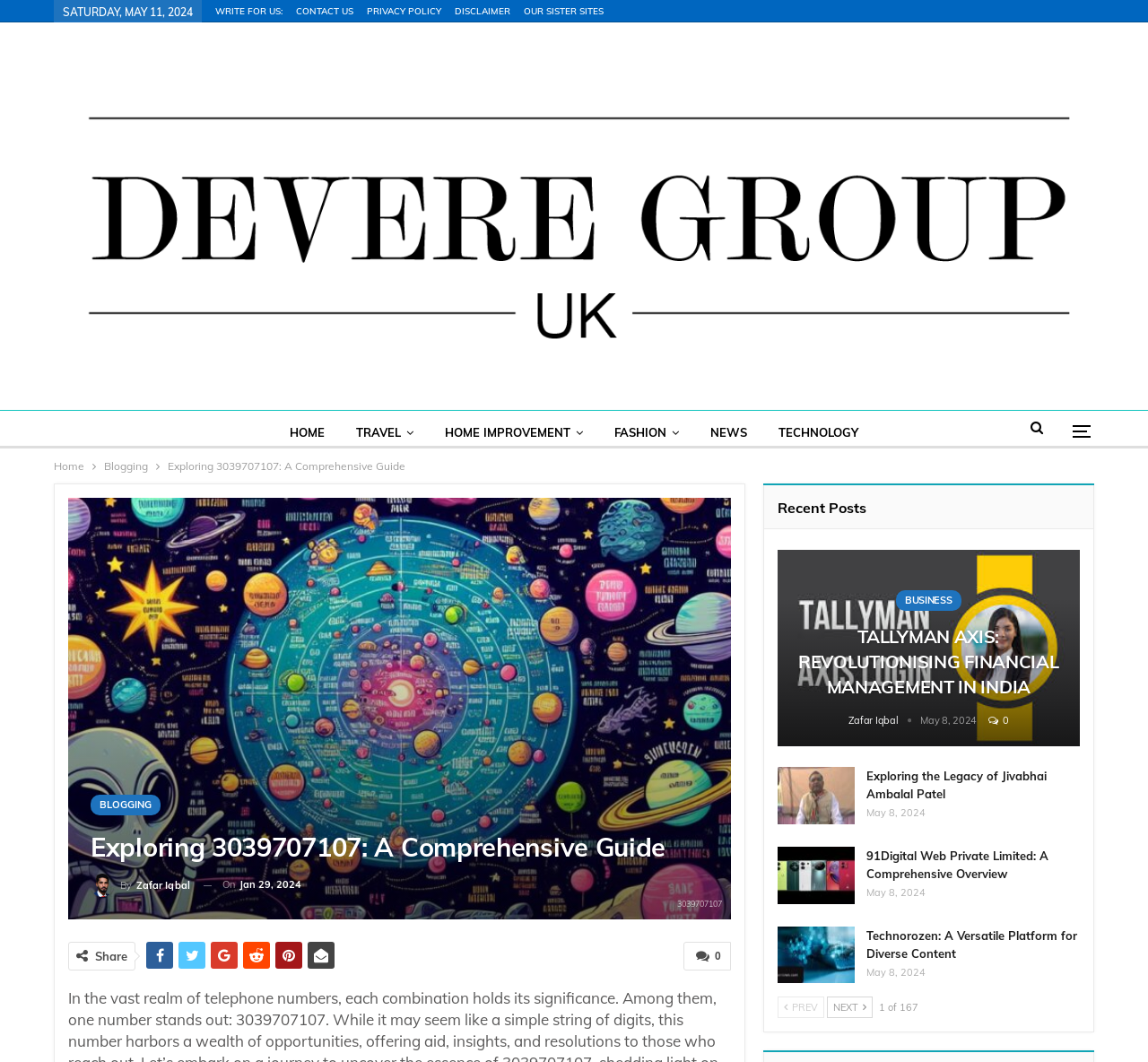Identify the bounding box coordinates of the section that should be clicked to achieve the task described: "Click on the 'Africa' link".

None